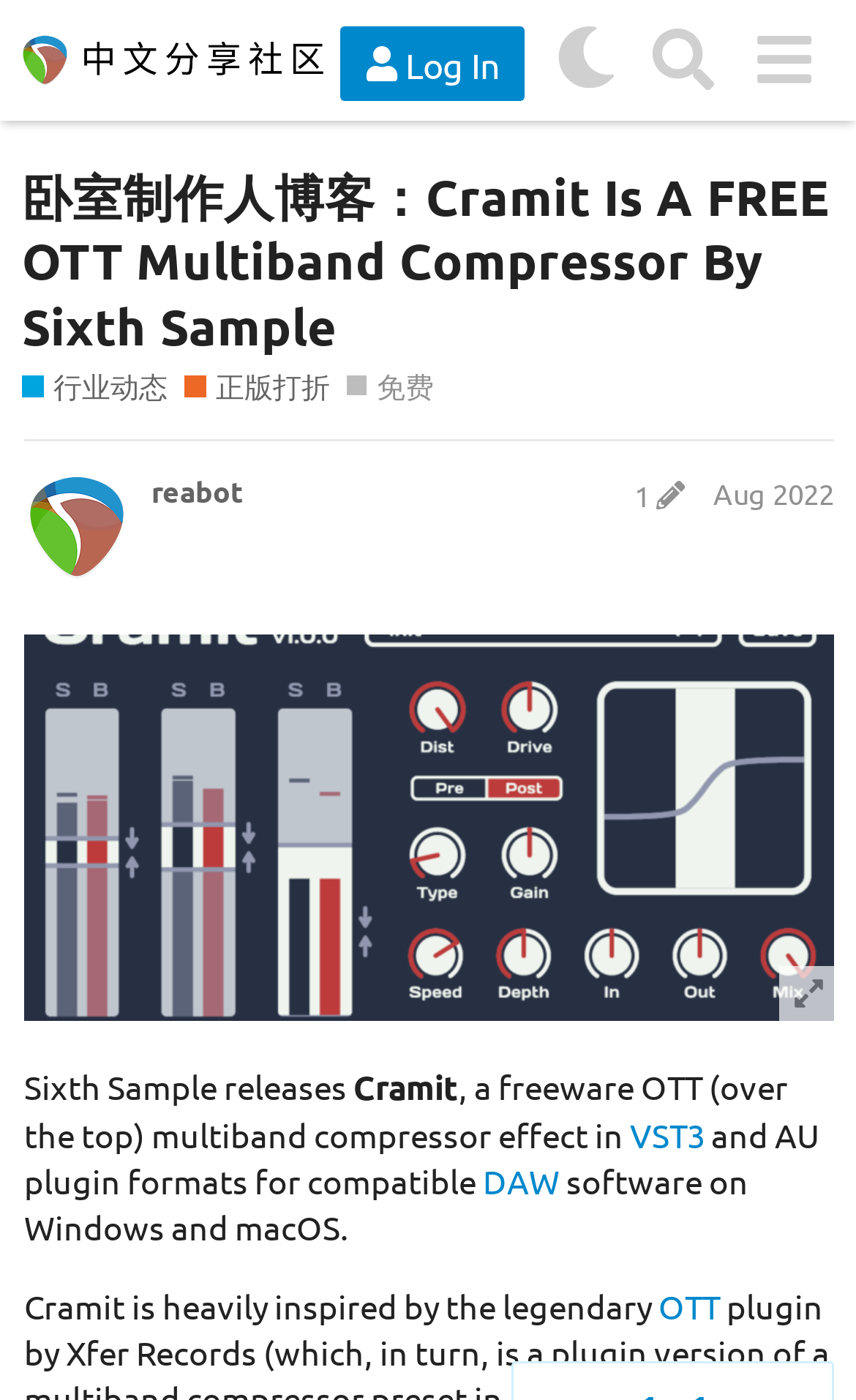What is the inspiration behind Cramit?
Please answer the question with a detailed and comprehensive explanation.

The answer can be found in the static text element which says 'Cramit is heavily inspired by the legendary OTT'. This static text element is a child of the root element and has a bounding box with coordinates [0.028, 0.917, 0.769, 0.947].